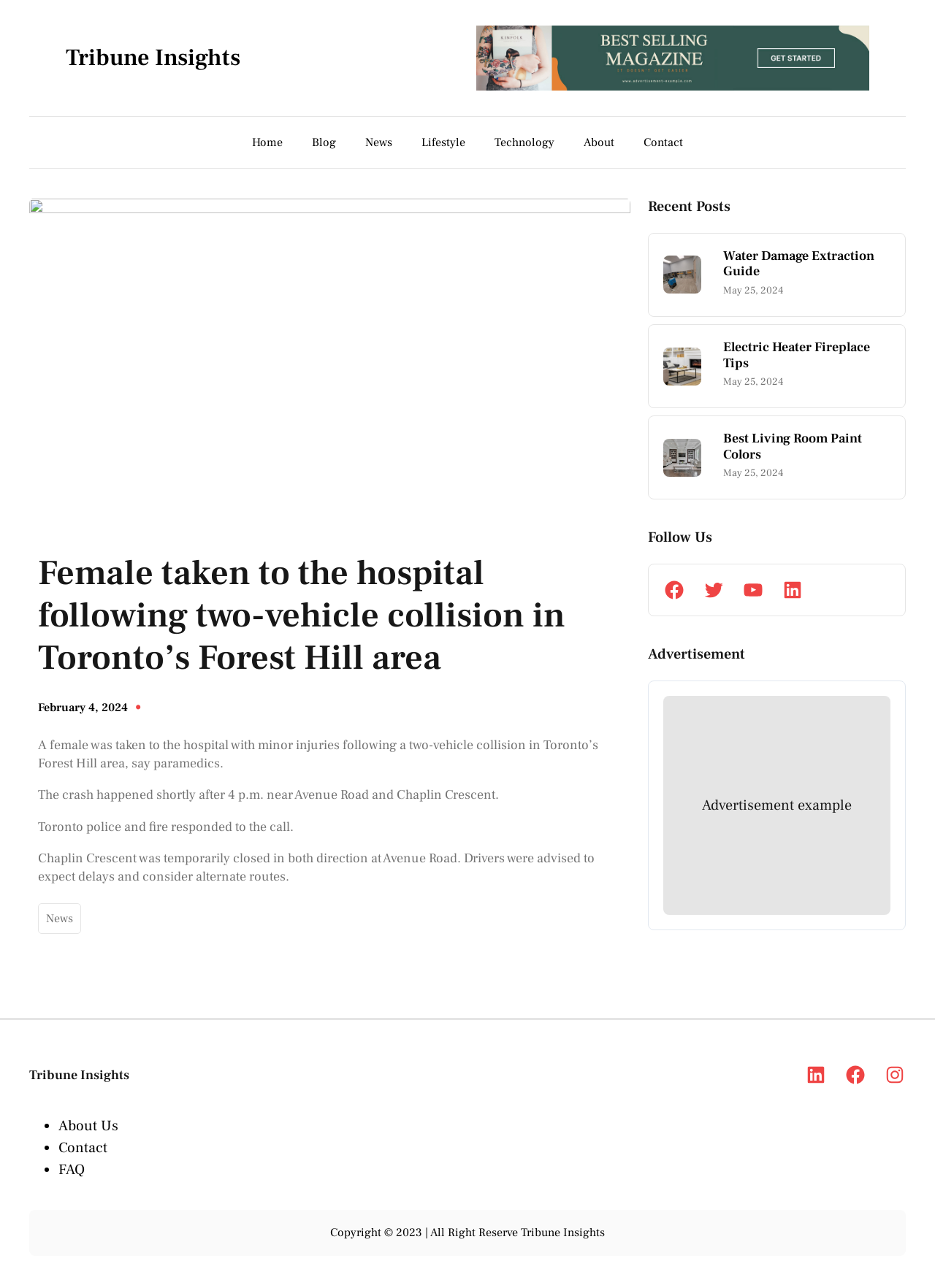Carefully observe the image and respond to the question with a detailed answer:
What social media platforms are listed under 'Follow Us'?

I looked at the section 'Follow Us' and found the links to Facebook, Twitter, YouTube, and LinkedIn, which are the social media platforms listed.